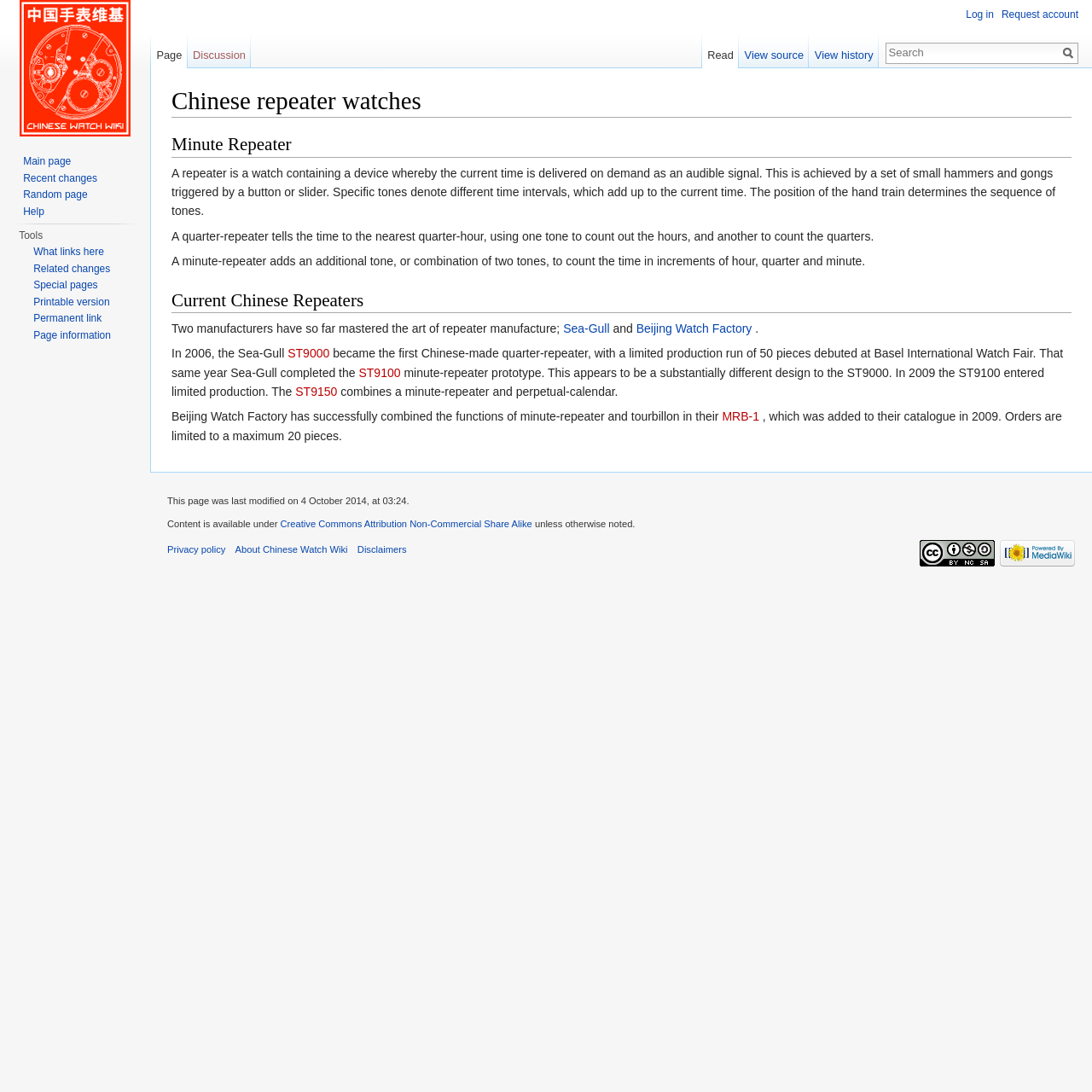Using the element description: "What links here", determine the bounding box coordinates for the specified UI element. The coordinates should be four float numbers between 0 and 1, [left, top, right, bottom].

[0.031, 0.225, 0.095, 0.236]